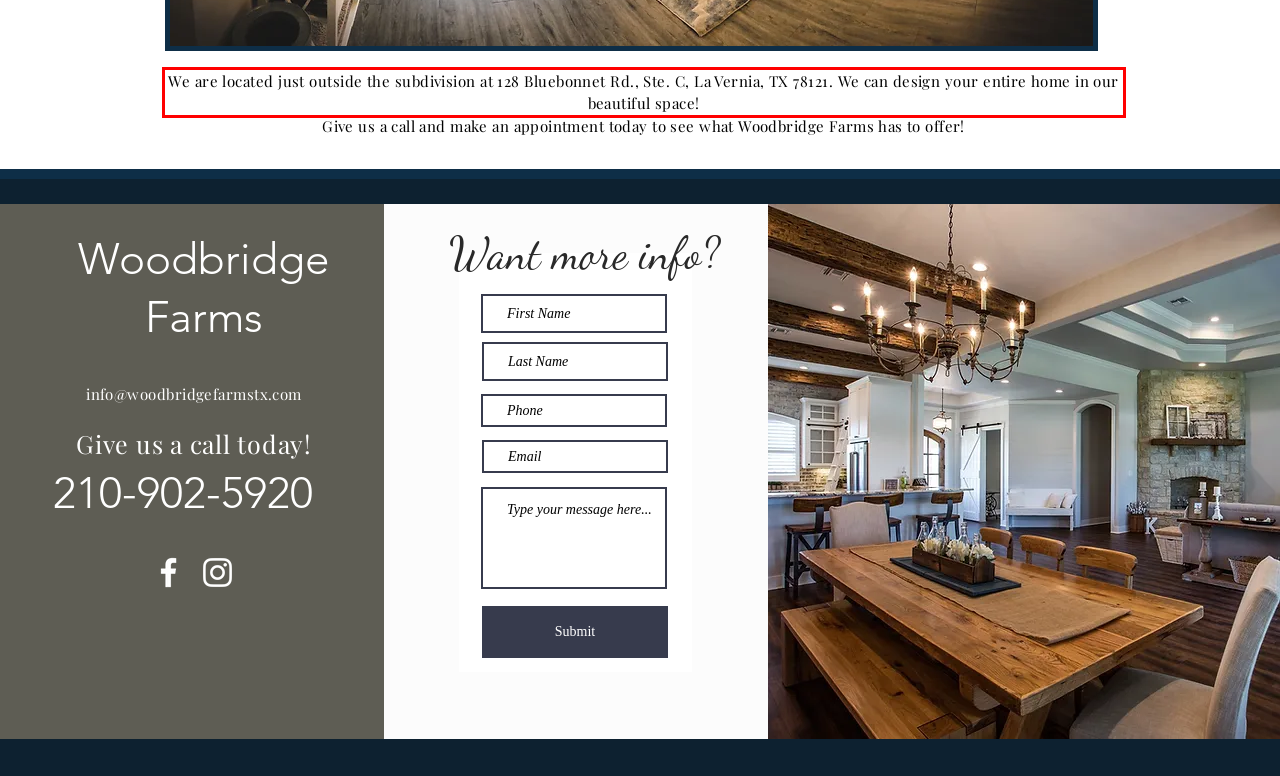Within the provided webpage screenshot, find the red rectangle bounding box and perform OCR to obtain the text content.

We are located just outside the subdivision at 128 Bluebonnet Rd., Ste. C, La Vernia, TX 78121. We can design your entire home in our beautiful space!